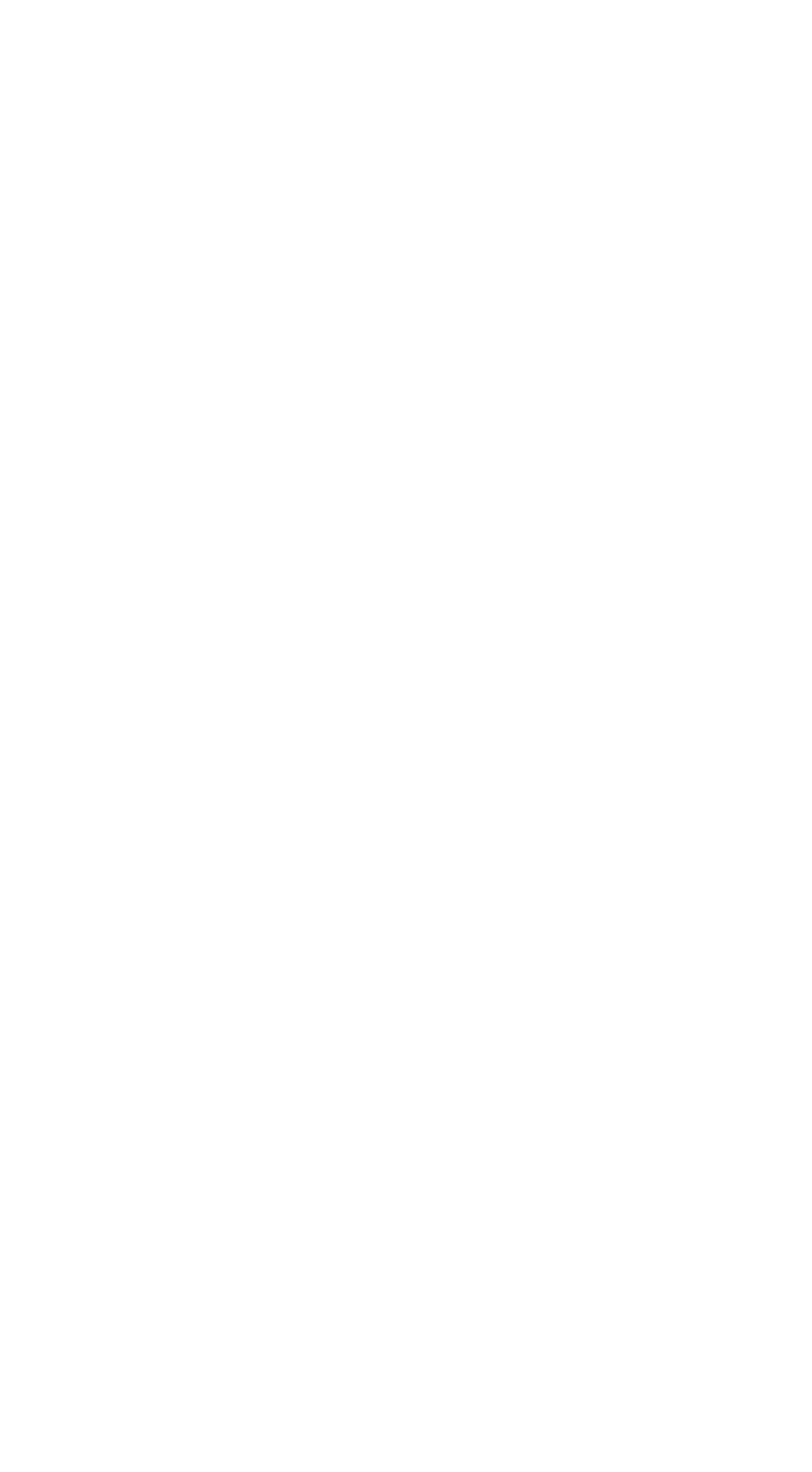Please provide the bounding box coordinates in the format (top-left x, top-left y, bottom-right x, bottom-right y). Remember, all values are floating point numbers between 0 and 1. What is the bounding box coordinate of the region described as: Company

[0.038, 0.442, 0.962, 0.467]